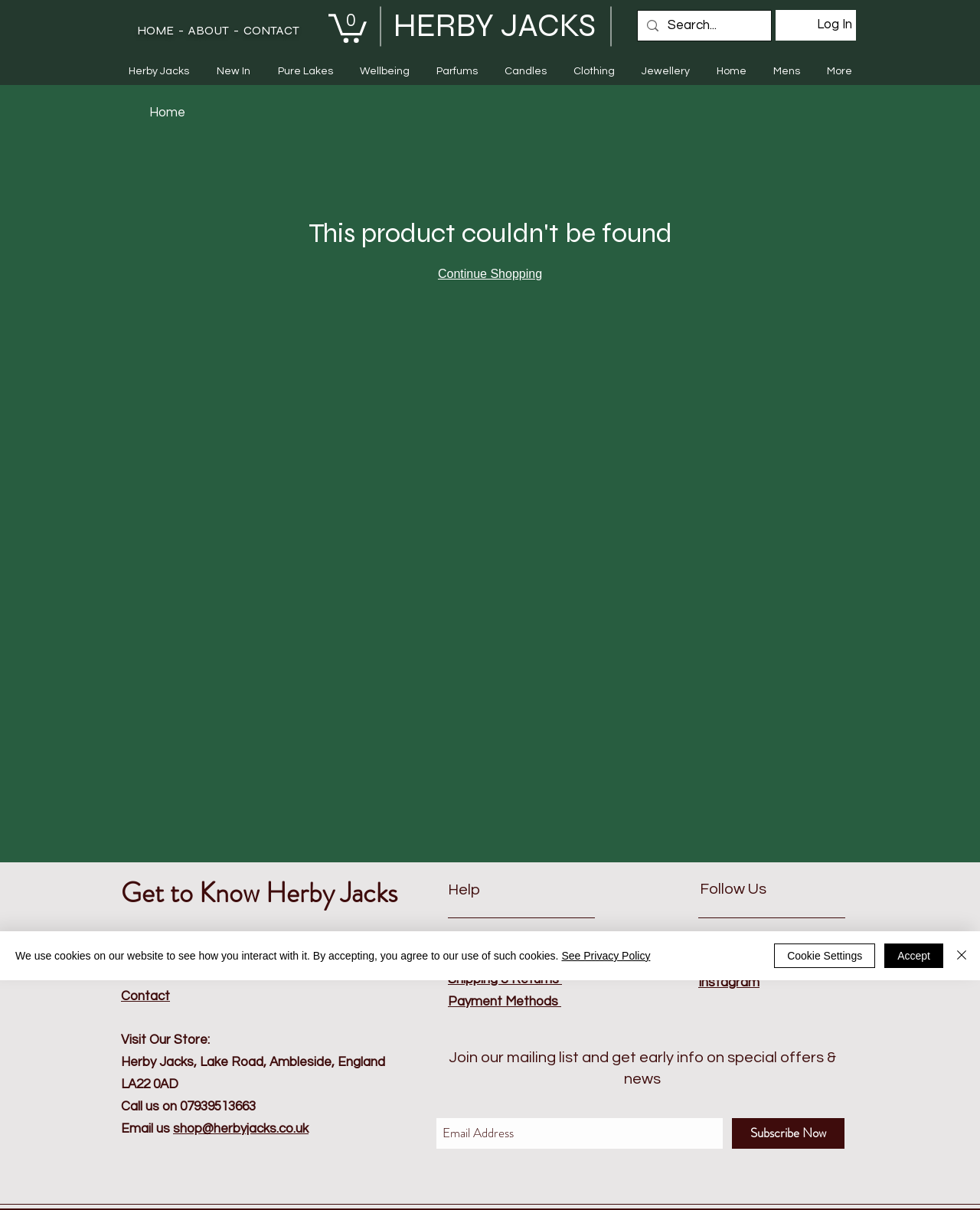What is the name of the website?
Provide a detailed answer to the question, using the image to inform your response.

The name of the website can be determined by looking at the heading element with the text 'HERBY JACKS' which is a prominent element on the webpage, indicating that it is the name of the website.